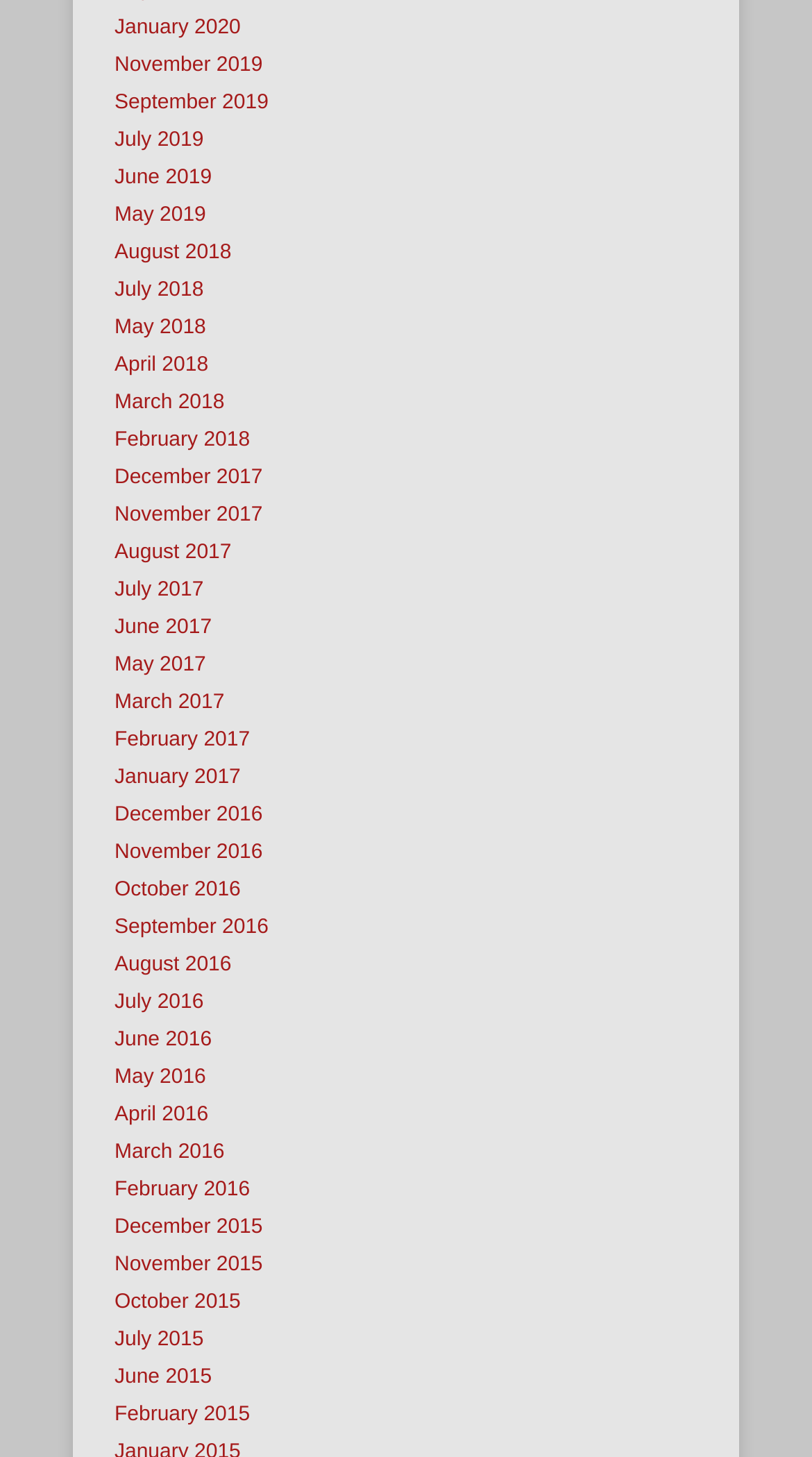Are there any months listed from 2014 or earlier?
Based on the image, respond with a single word or phrase.

No